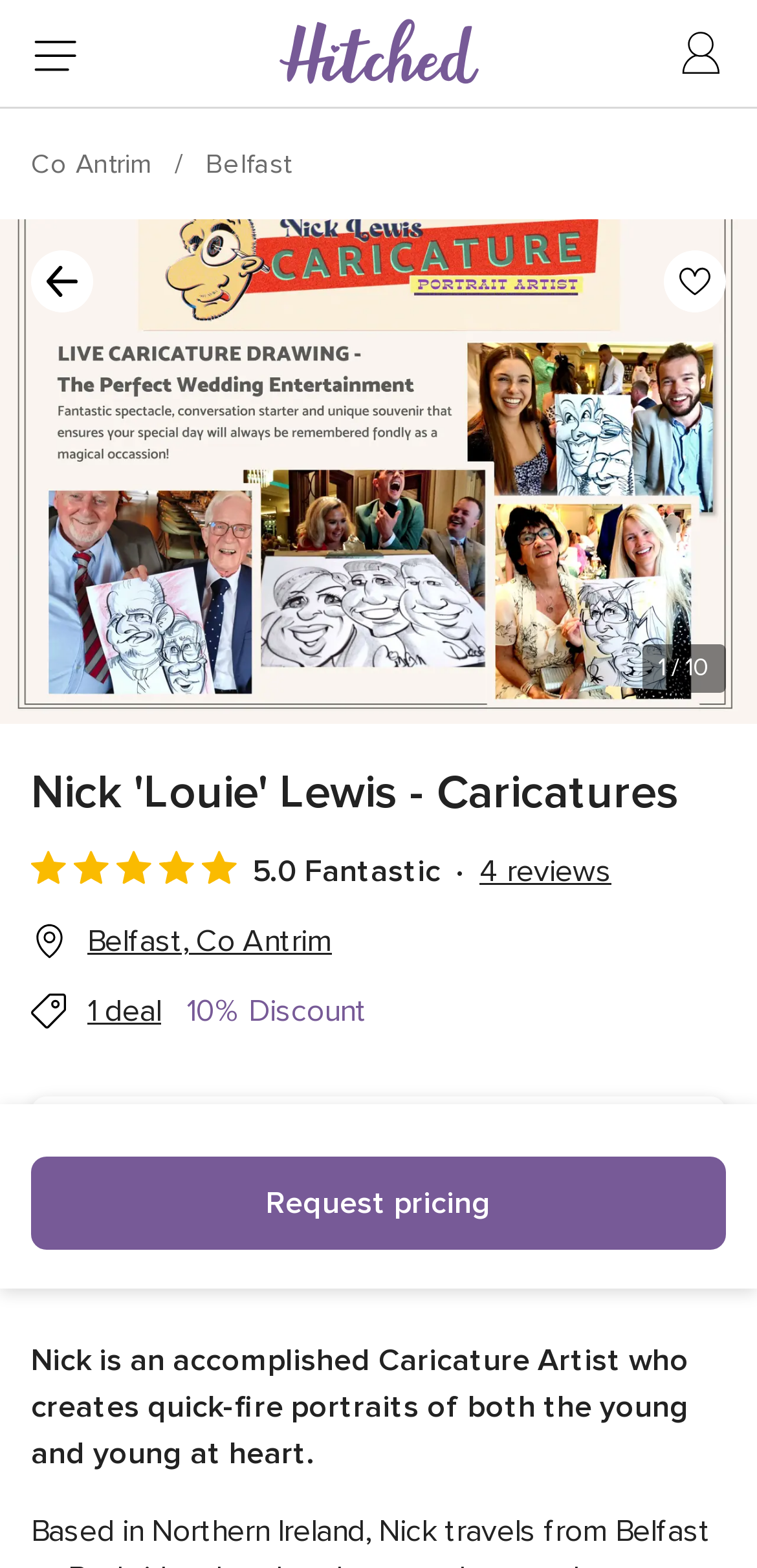Using the webpage screenshot, find the UI element described by Request pricing. Provide the bounding box coordinates in the format (top-left x, top-left y, bottom-right x, bottom-right y), ensuring all values are floating point numbers between 0 and 1.

[0.041, 0.738, 0.959, 0.797]